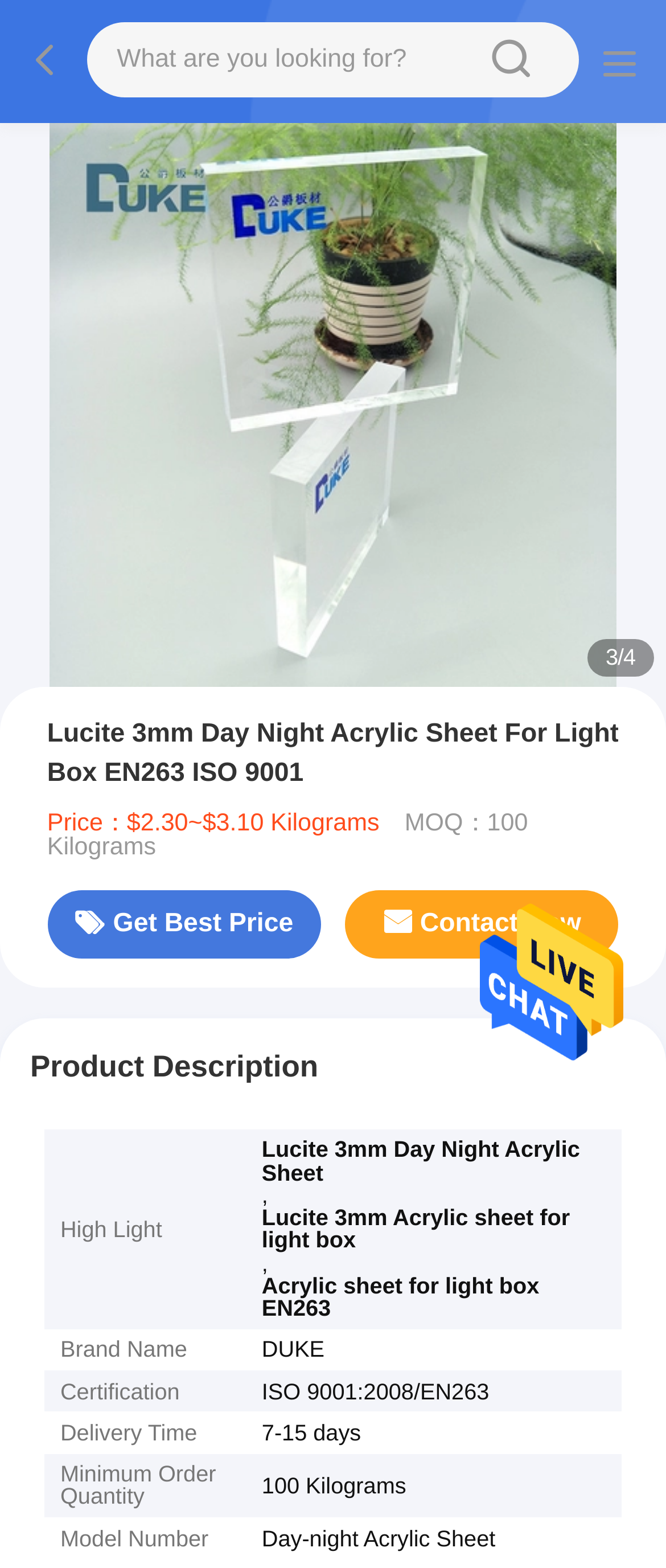What is the certification of the product?
Using the image, provide a detailed and thorough answer to the question.

The certification of the product can be found in the 'Product Description' section, in the table row with the label 'Certification'.